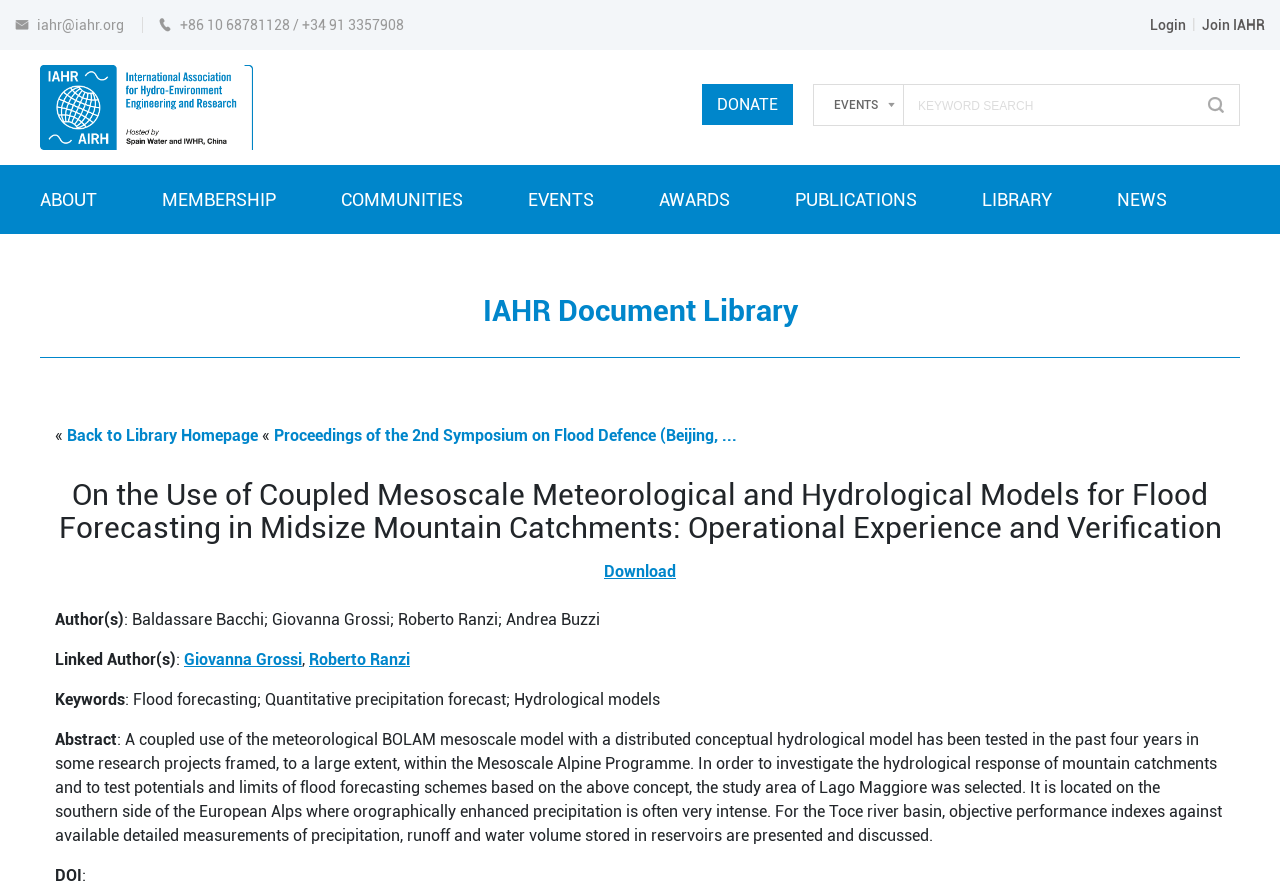Who are the authors of the document?
Please provide a comprehensive answer based on the details in the screenshot.

I found the authors' names by looking at the static text element with the label 'Author(s)' and its corresponding text element, which is located below the title of the document and has a bounding box coordinate of [0.097, 0.691, 0.469, 0.712].